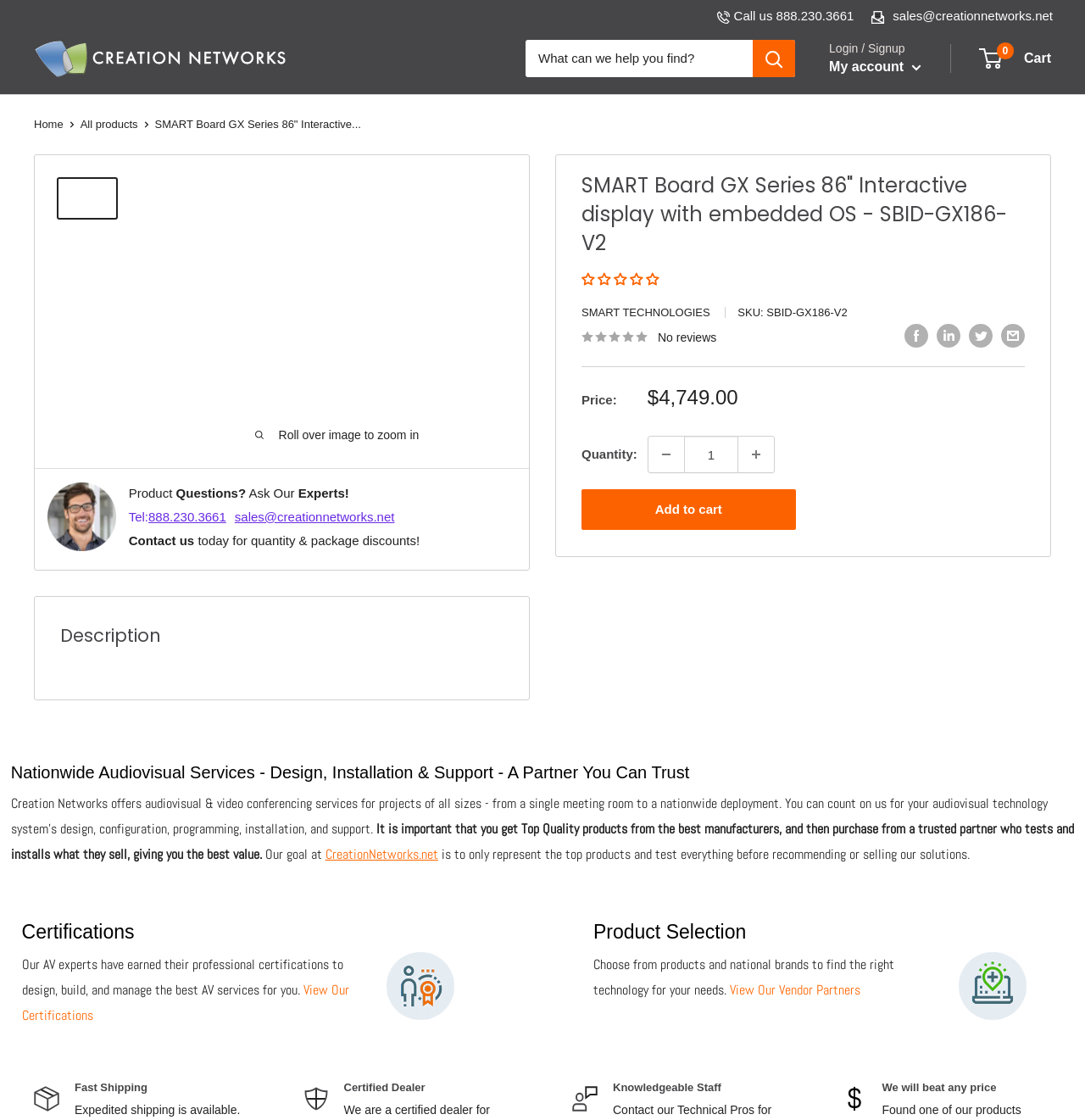Identify the bounding box coordinates for the UI element described as: "0 Cart". The coordinates should be provided as four floats between 0 and 1: [left, top, right, bottom].

[0.904, 0.041, 0.969, 0.064]